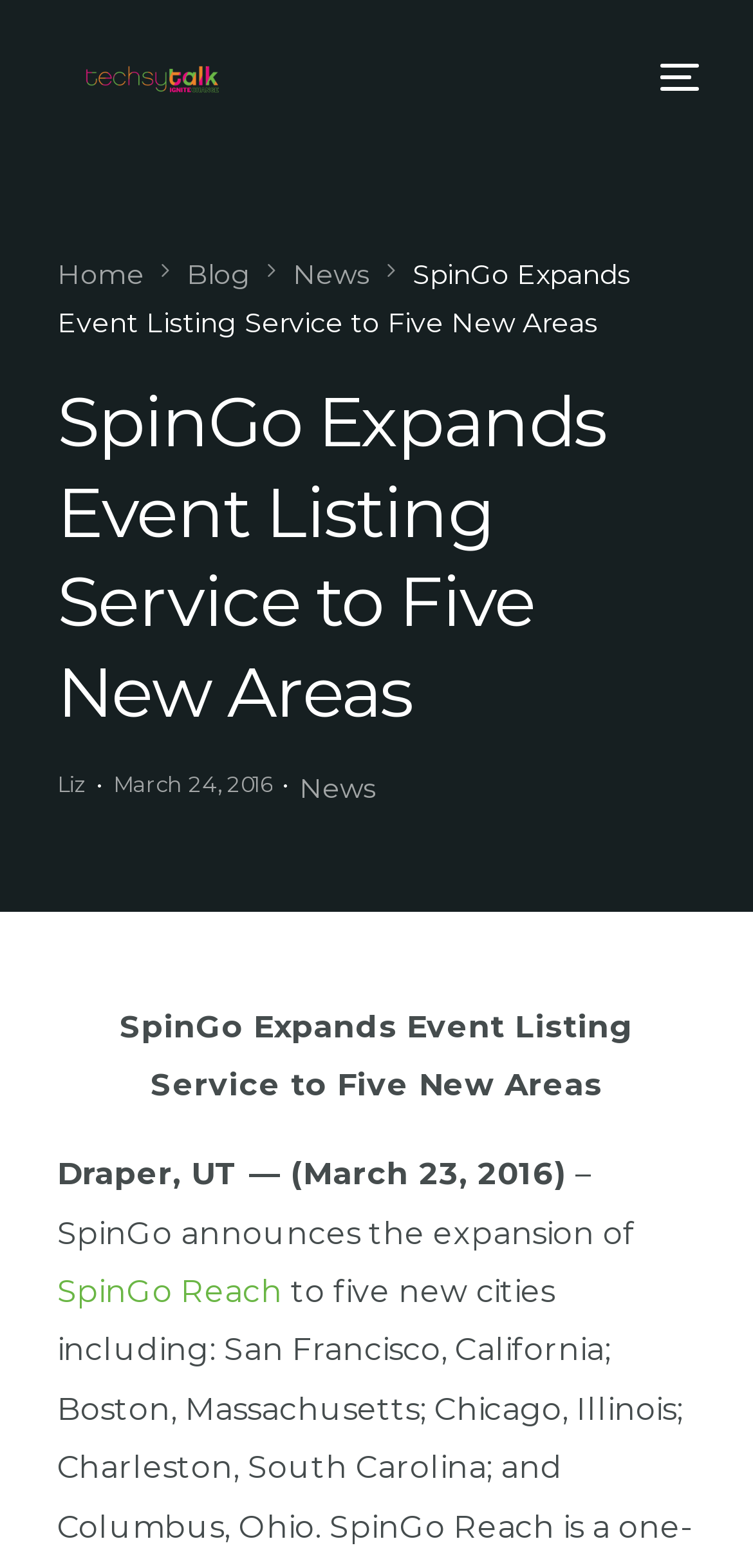What is the name of the service being expanded?
Answer the question in a detailed and comprehensive manner.

I determined the name of the service being expanded by reading the article content, which mentions 'SpinGo announces the expansion of' and then links to 'SpinGo Reach'.